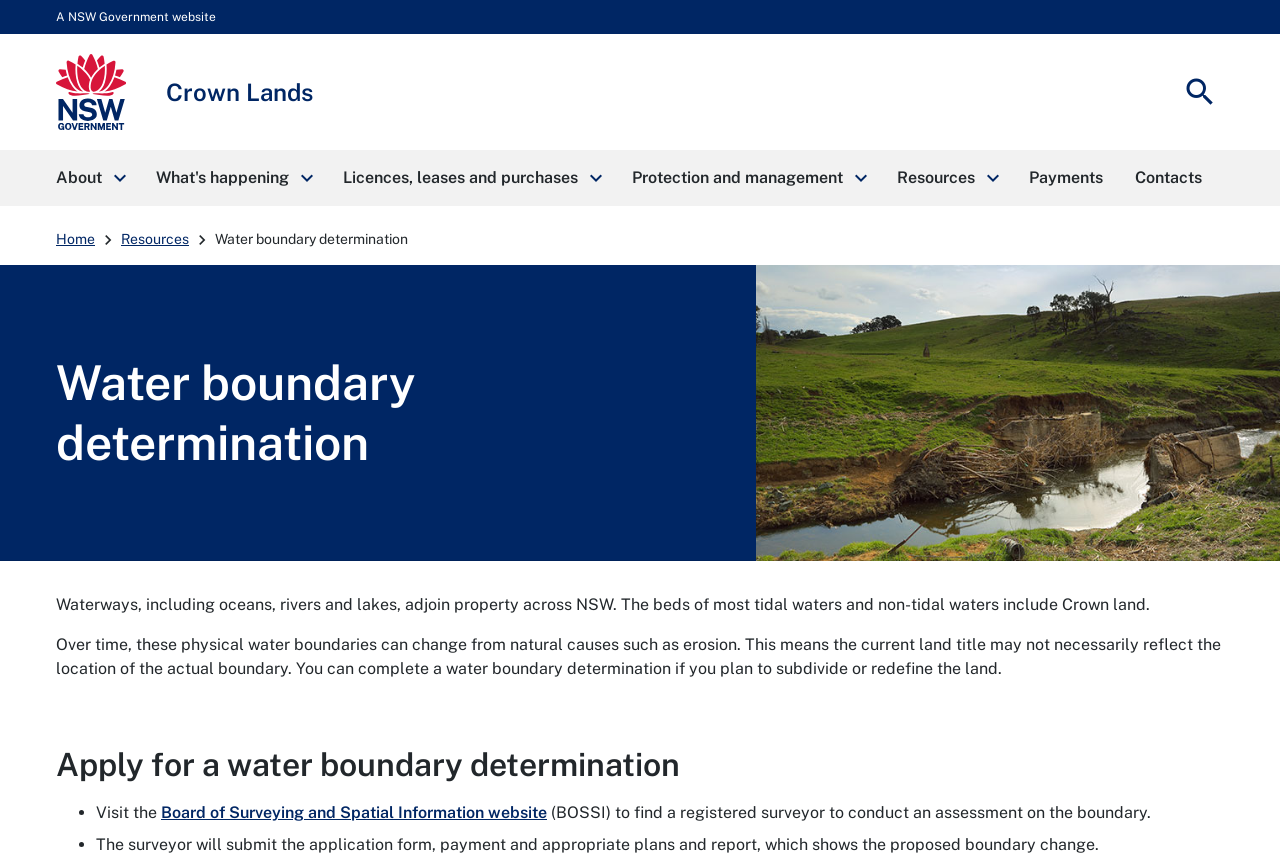Could you highlight the region that needs to be clicked to execute the instruction: "Visit the 'Crown Lands' website"?

[0.044, 0.063, 0.099, 0.151]